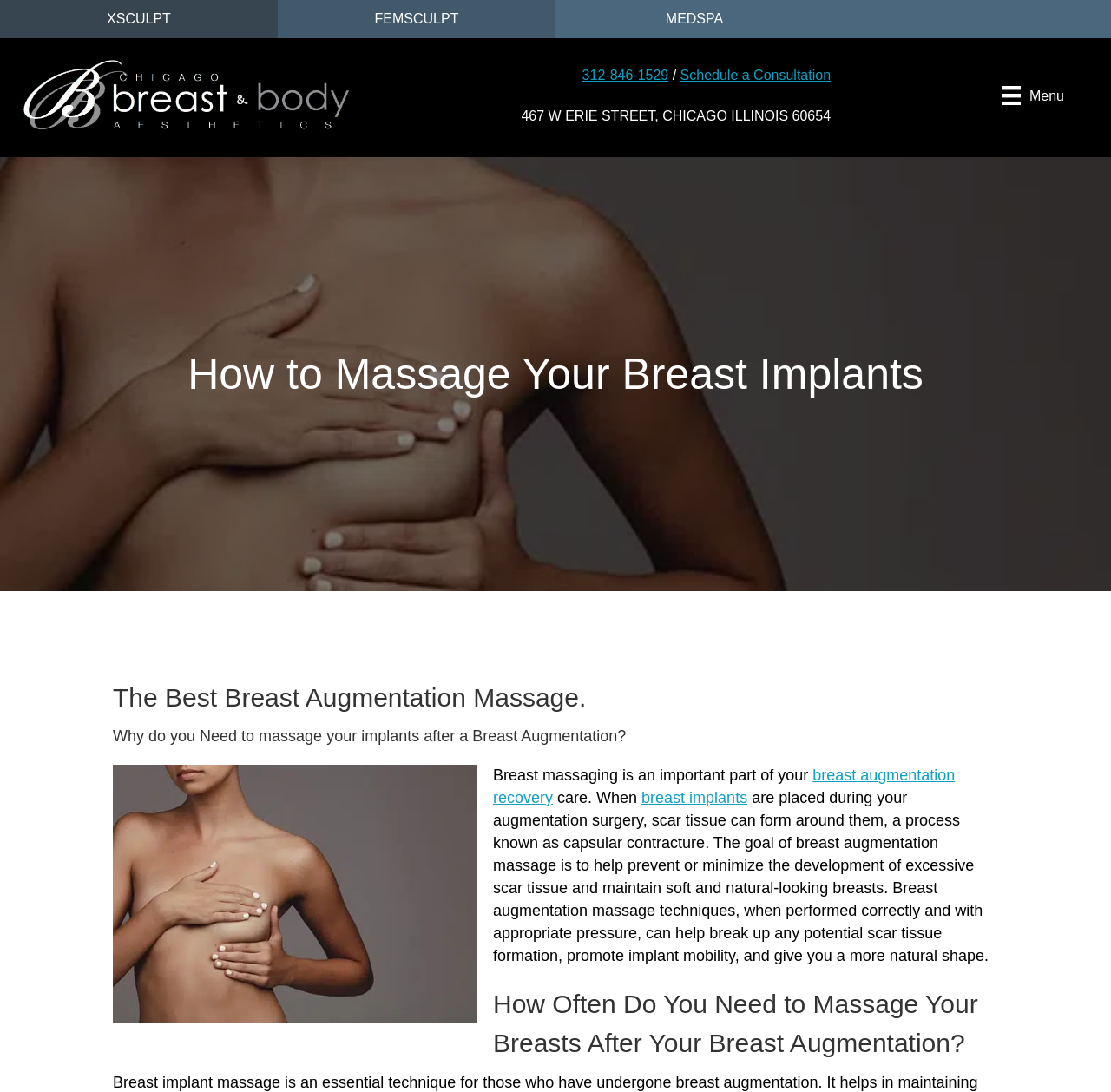Examine the image and give a thorough answer to the following question:
What is the purpose of breast augmentation massage?

I found this answer by reading the text that explains the importance of breast massaging after a breast augmentation surgery, which is to prevent or minimize the development of excessive scar tissue and maintain soft and natural-looking breasts.